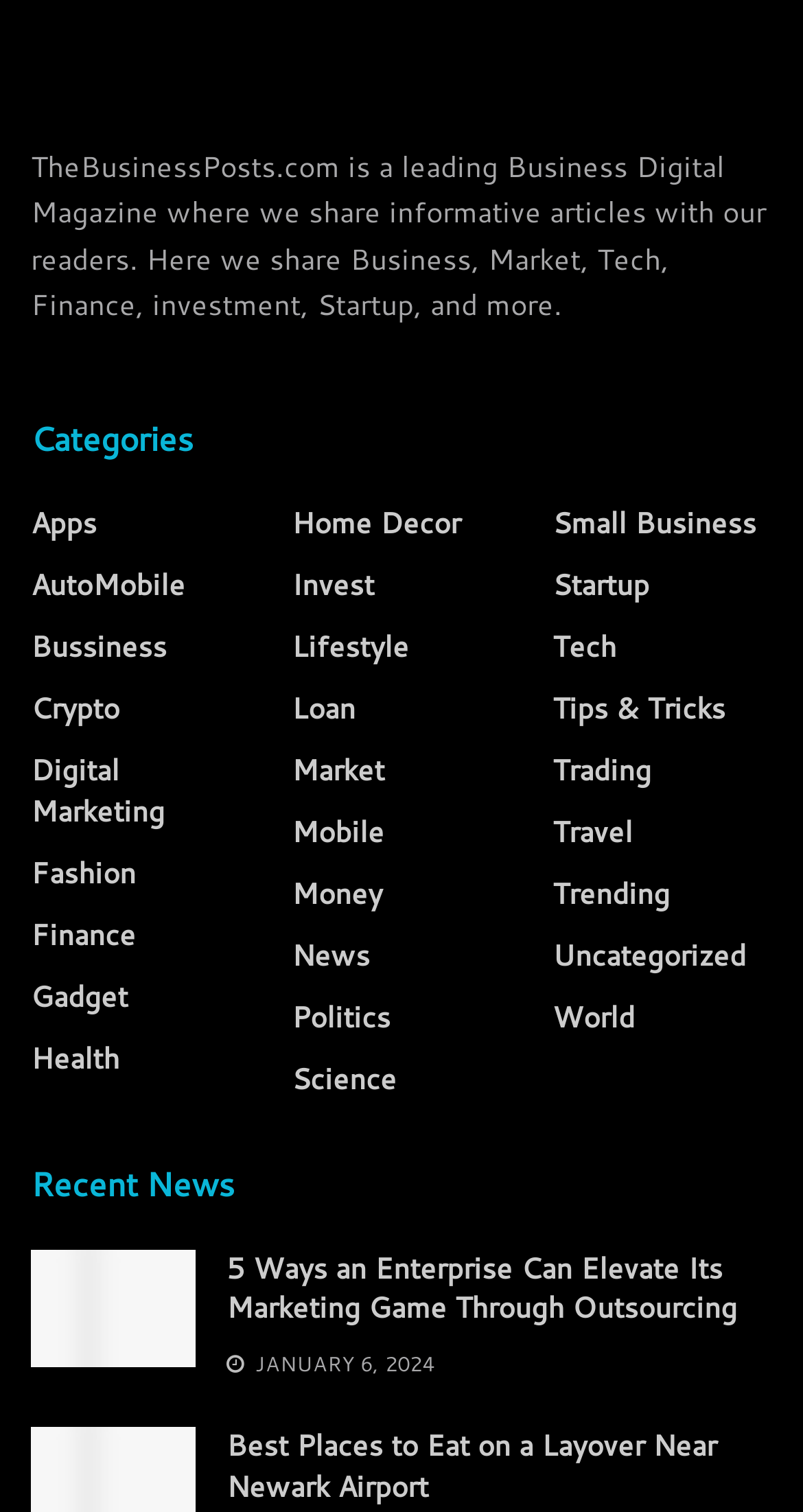Provide the bounding box coordinates of the HTML element this sentence describes: "Money". The bounding box coordinates consist of four float numbers between 0 and 1, i.e., [left, top, right, bottom].

[0.363, 0.578, 0.476, 0.605]